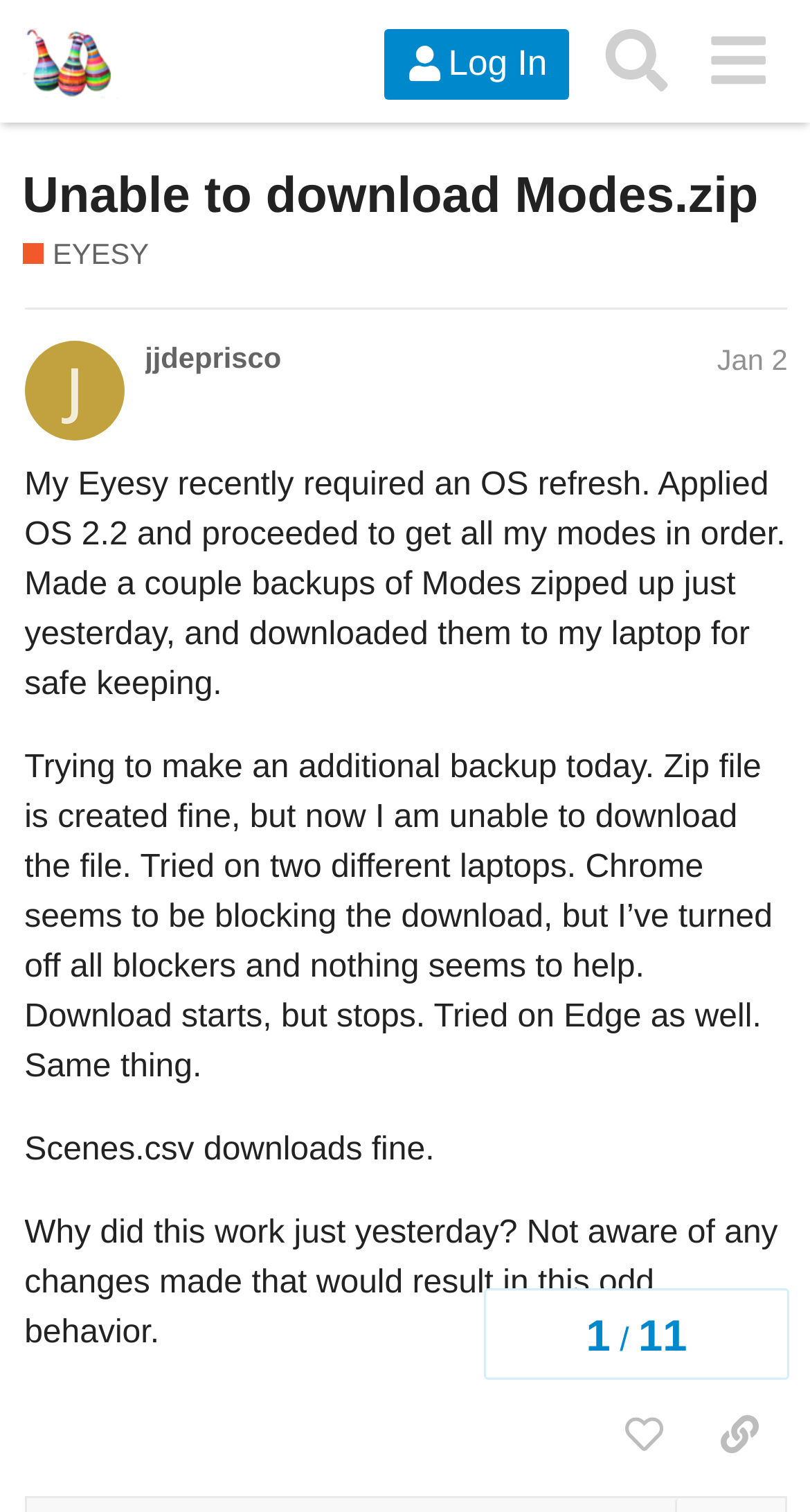Locate the bounding box coordinates of the element I should click to achieve the following instruction: "Search for something".

[0.724, 0.007, 0.848, 0.074]